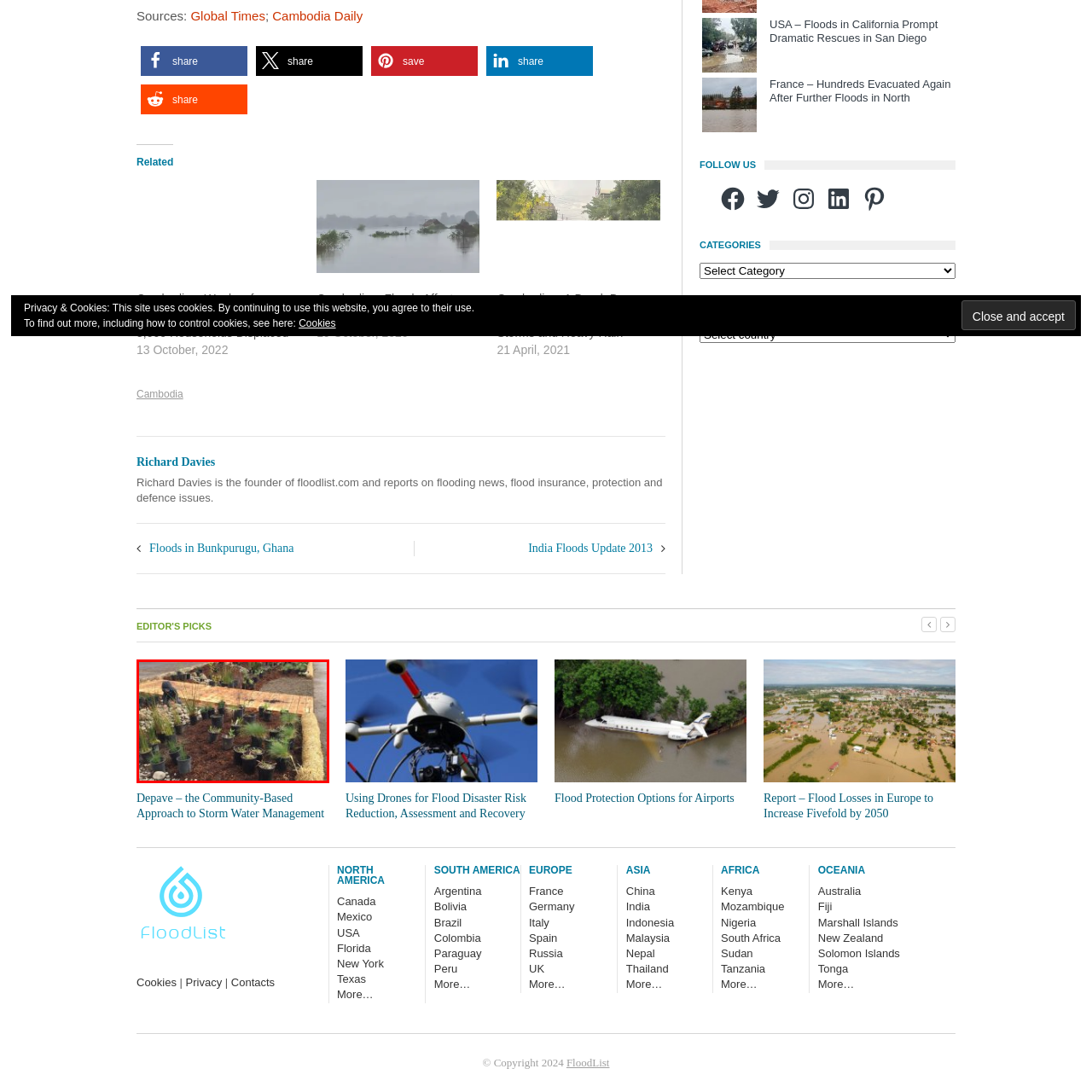Give an in-depth description of the scene depicted in the red-outlined box.

The image depicts a garden area brightened by a selection of newly planted pots filled with various plants. In the foreground, neatly arranged black plastic pots containing young plants are visible, suggesting an effort to enhance the landscape's greenery. The garden features a wooden pathway that provides easy access to the plant beds. Surrounding the pots, the ground is covered with mulch, which helps retain moisture and suppress weeds, showcasing thoughtful landscaping techniques. This scene reflects the ongoing project titled "Depave – the Community-Based Approach to Storm Water Management," emphasizing community engagement in sustainable practices and the importance of managing stormwater effectively through green infrastructure.